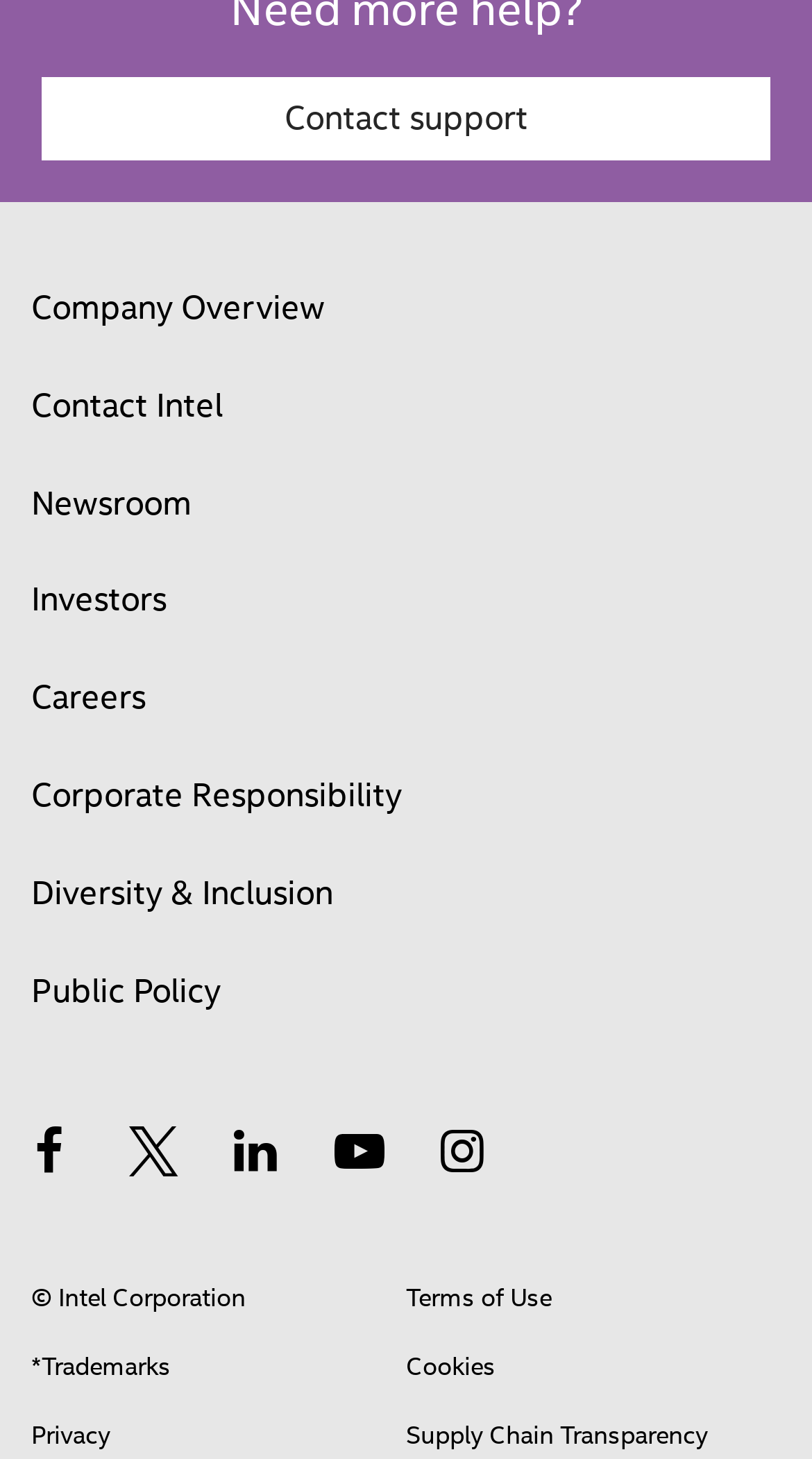From the given element description: "aria-label="Intel on Facebook"", find the bounding box for the UI element. Provide the coordinates as four float numbers between 0 and 1, in the order [left, top, right, bottom].

[0.018, 0.768, 0.104, 0.819]